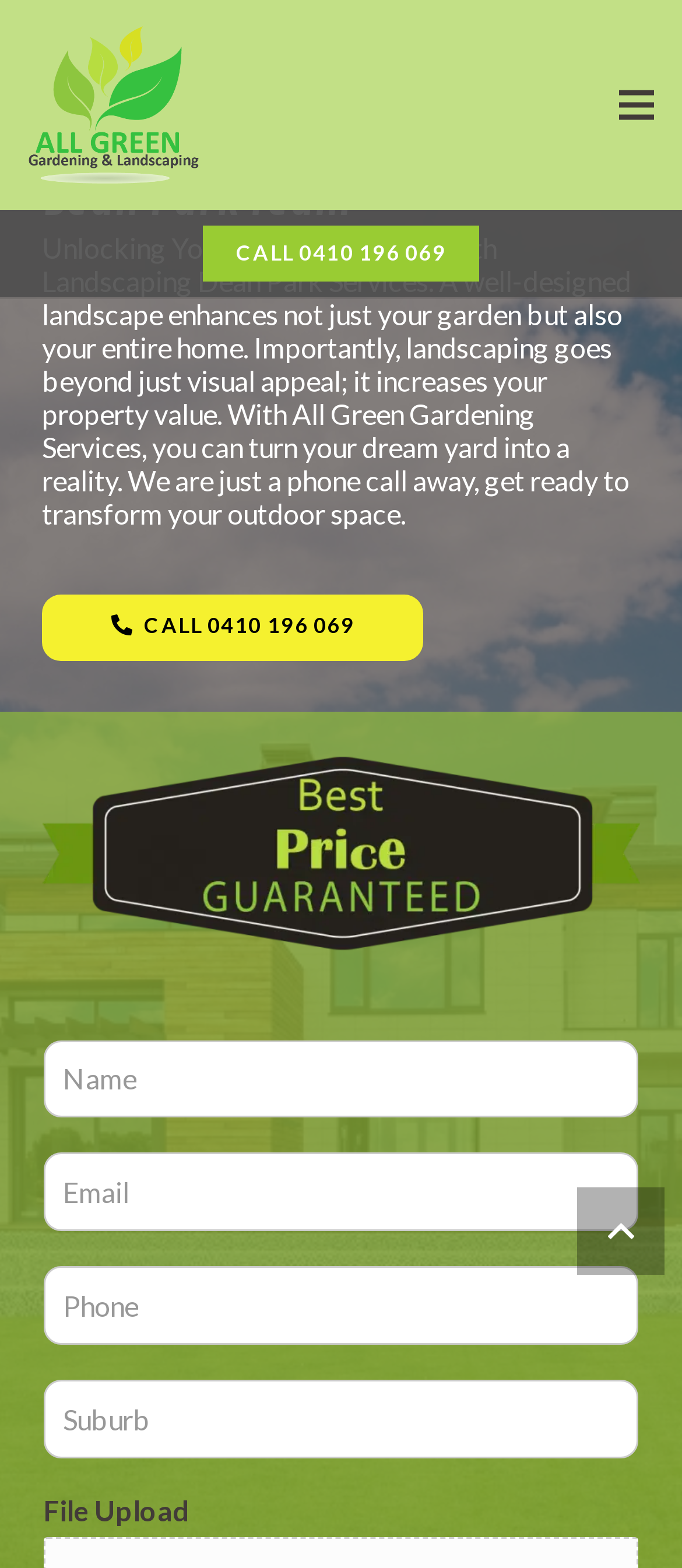Determine the bounding box coordinates of the element's region needed to click to follow the instruction: "Click the 'Menu'". Provide these coordinates as four float numbers between 0 and 1, formatted as [left, top, right, bottom].

[0.875, 0.039, 0.992, 0.095]